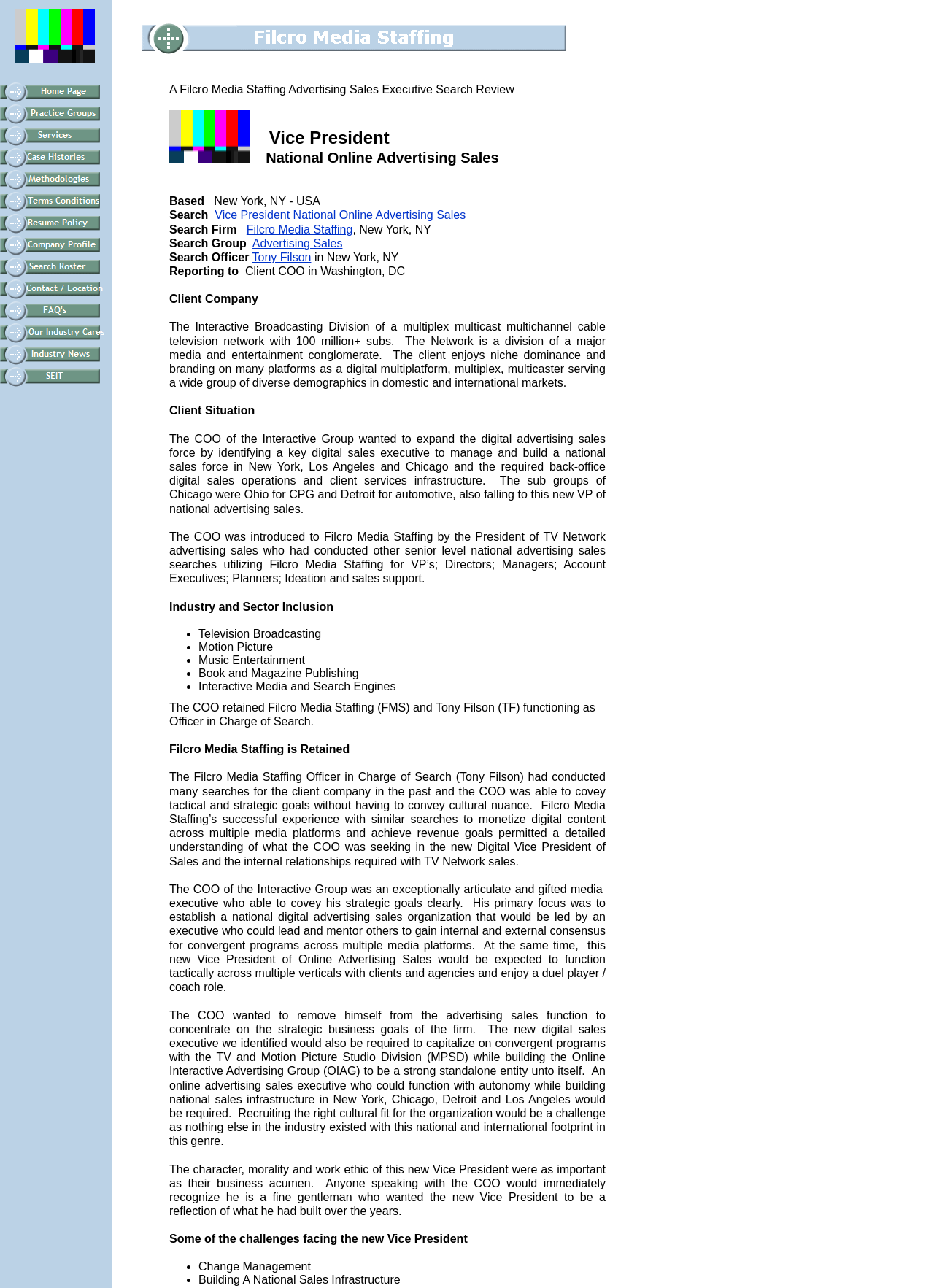Provide a one-word or short-phrase response to the question:
How many layout tables are there on the webpage?

2